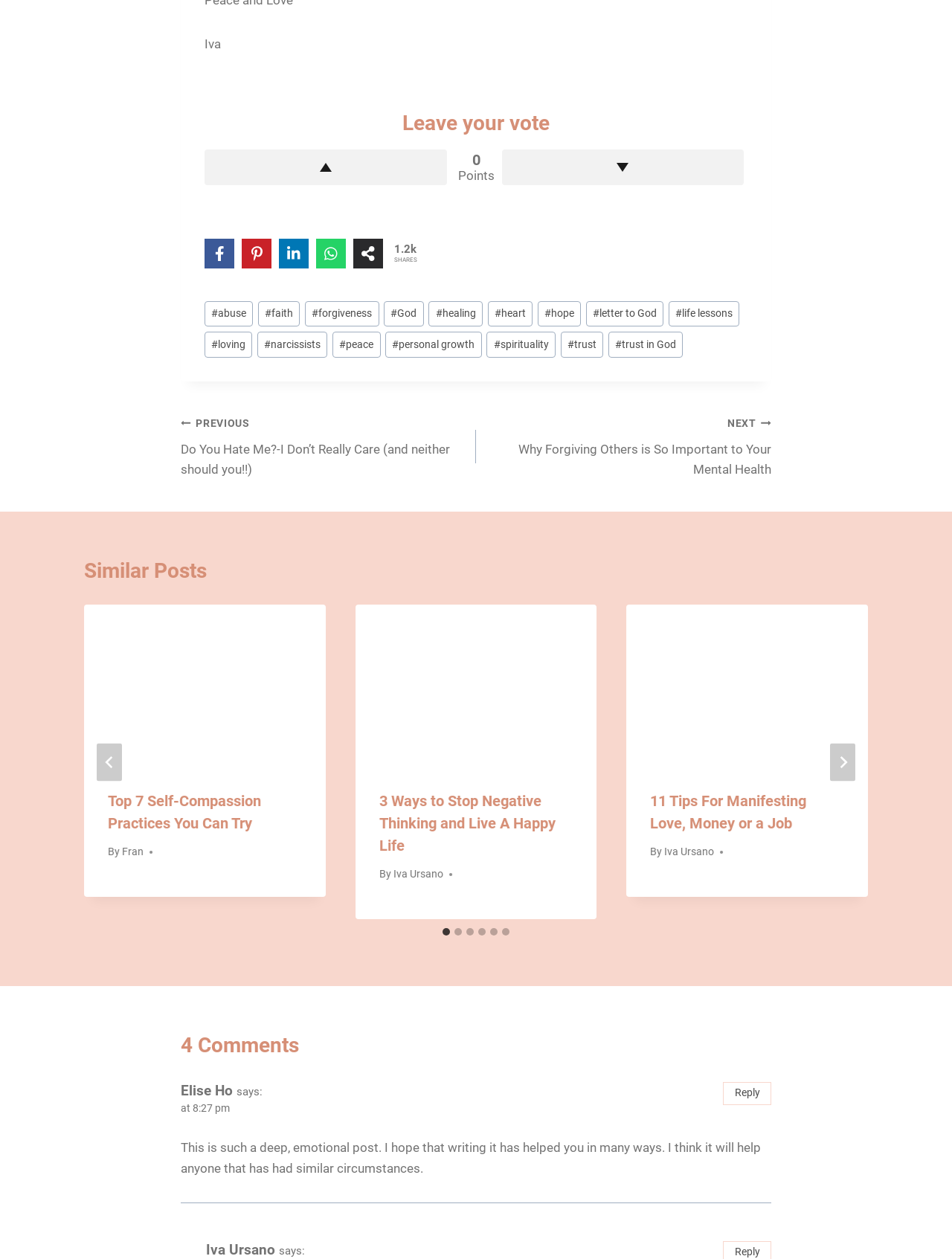Give a short answer to this question using one word or a phrase:
How many shares does the current post have?

1.2k